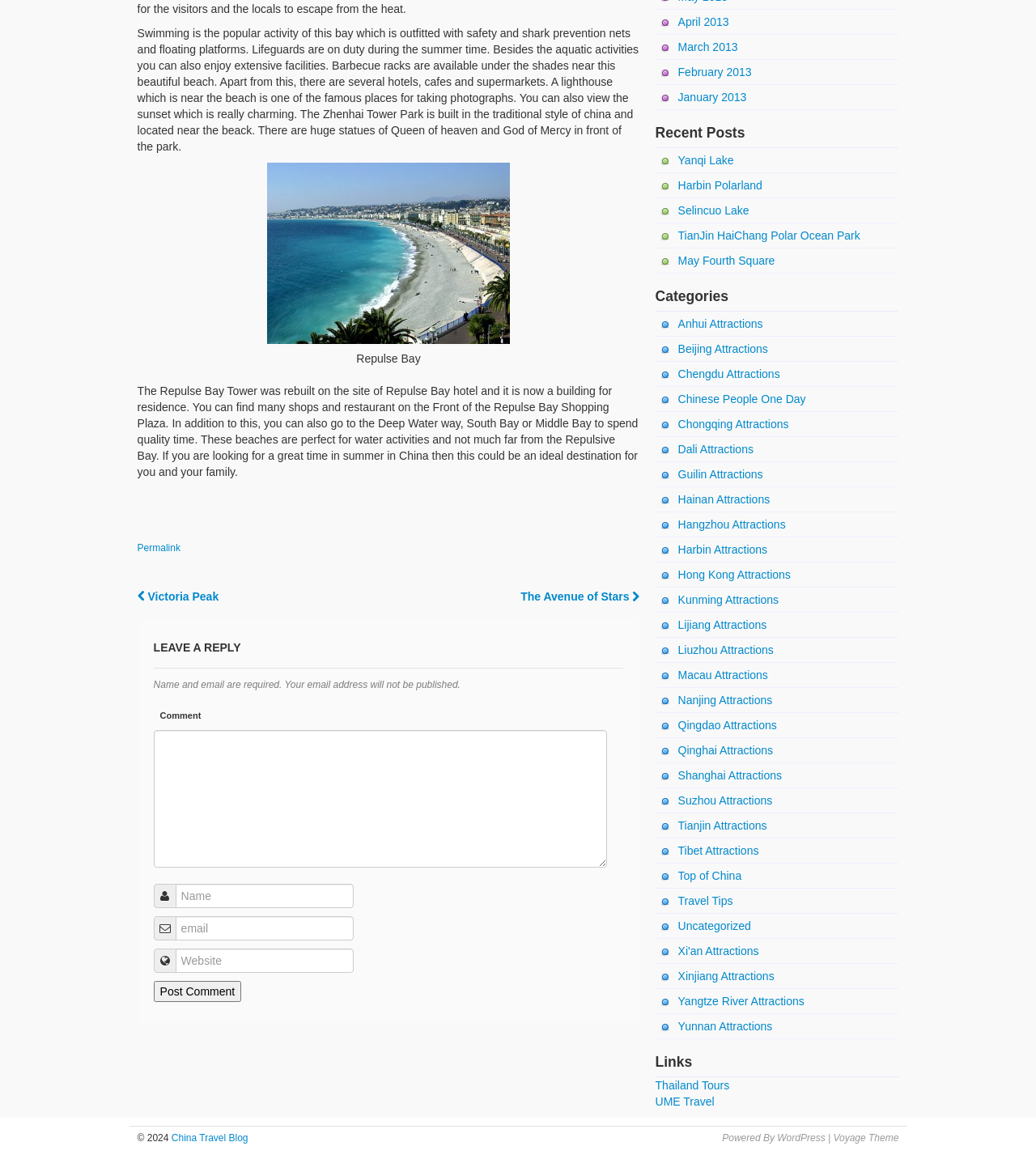Identify the bounding box for the UI element described as: "TianJin HaiChang Polar Ocean Park". The coordinates should be four float numbers between 0 and 1, i.e., [left, top, right, bottom].

[0.632, 0.193, 0.867, 0.215]